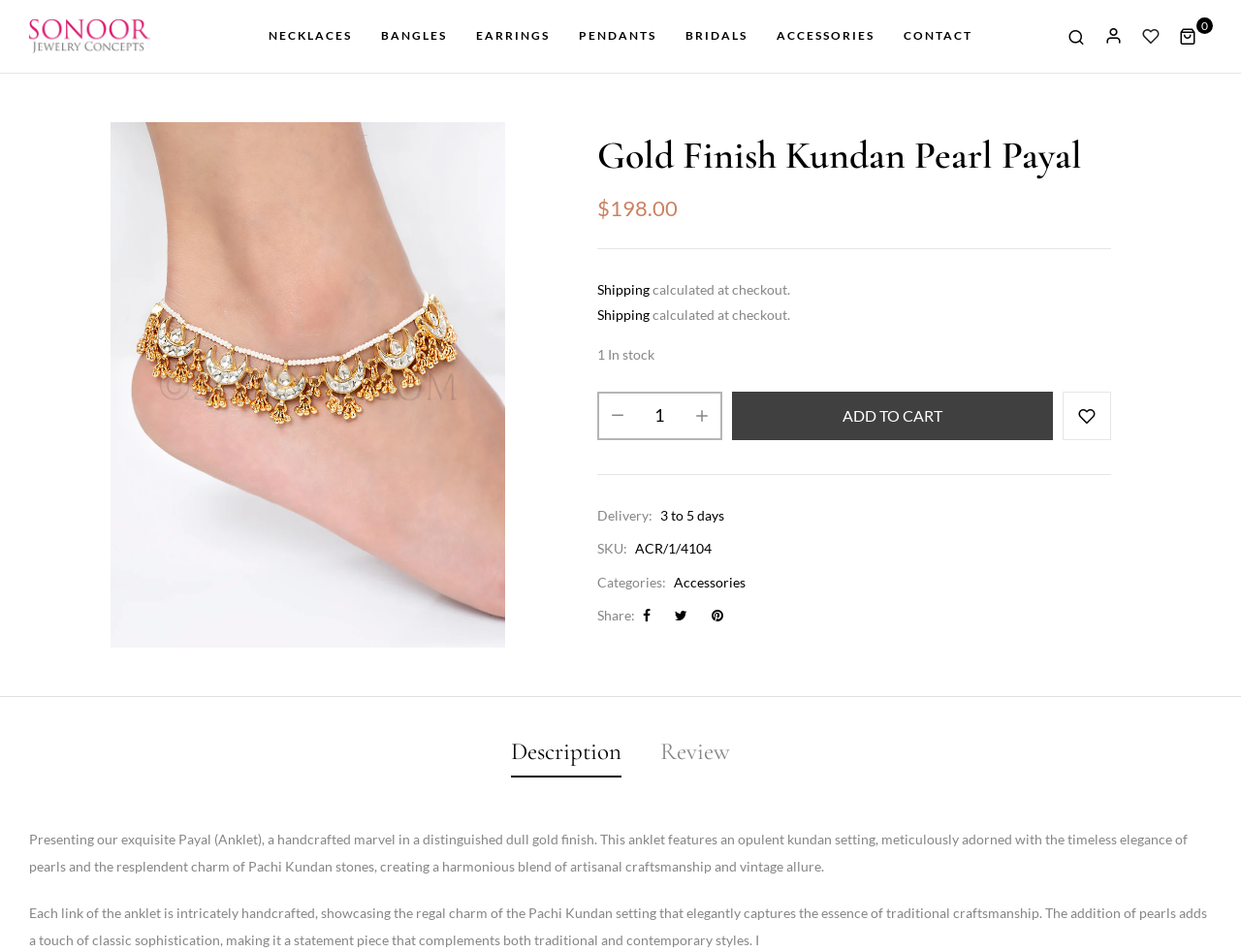Please specify the coordinates of the bounding box for the element that should be clicked to carry out this instruction: "Increase item quantity by one". The coordinates must be four float numbers between 0 and 1, formatted as [left, top, right, bottom].

[0.551, 0.413, 0.58, 0.46]